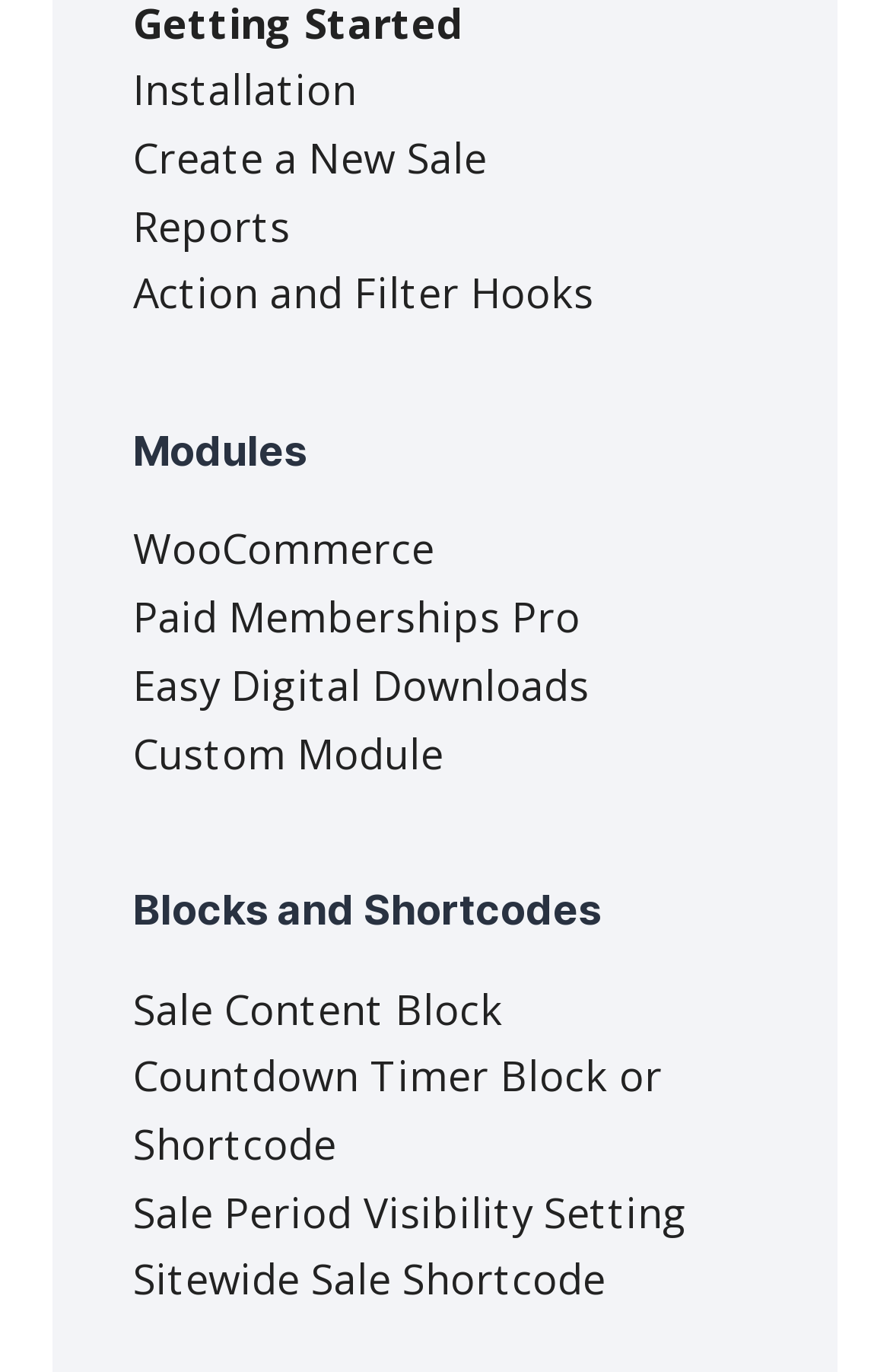Identify the bounding box coordinates of the section that should be clicked to achieve the task described: "Access WooCommerce module".

[0.15, 0.38, 0.488, 0.42]